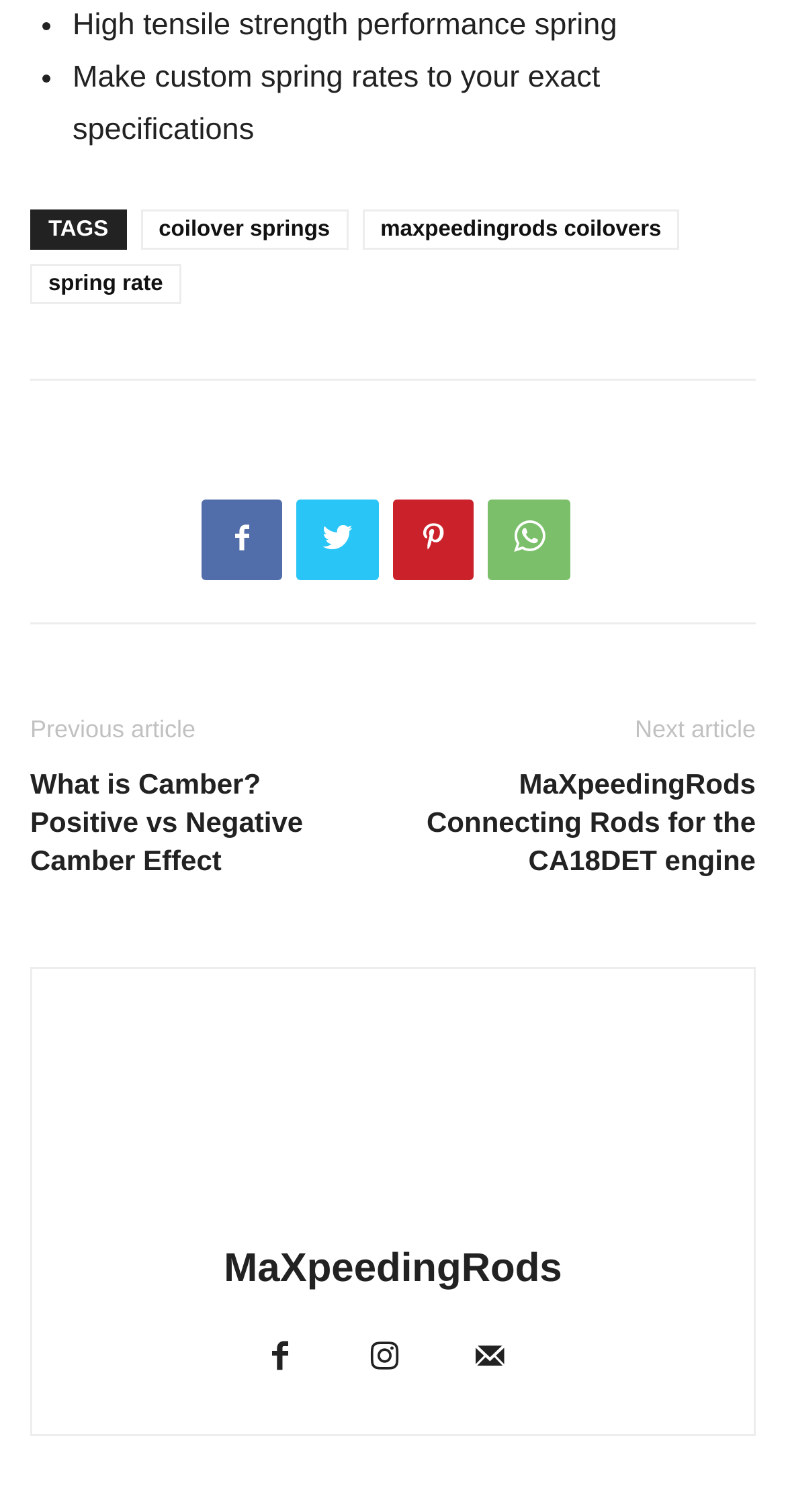Pinpoint the bounding box coordinates of the area that must be clicked to complete this instruction: "Read the previous article".

[0.038, 0.473, 0.249, 0.492]